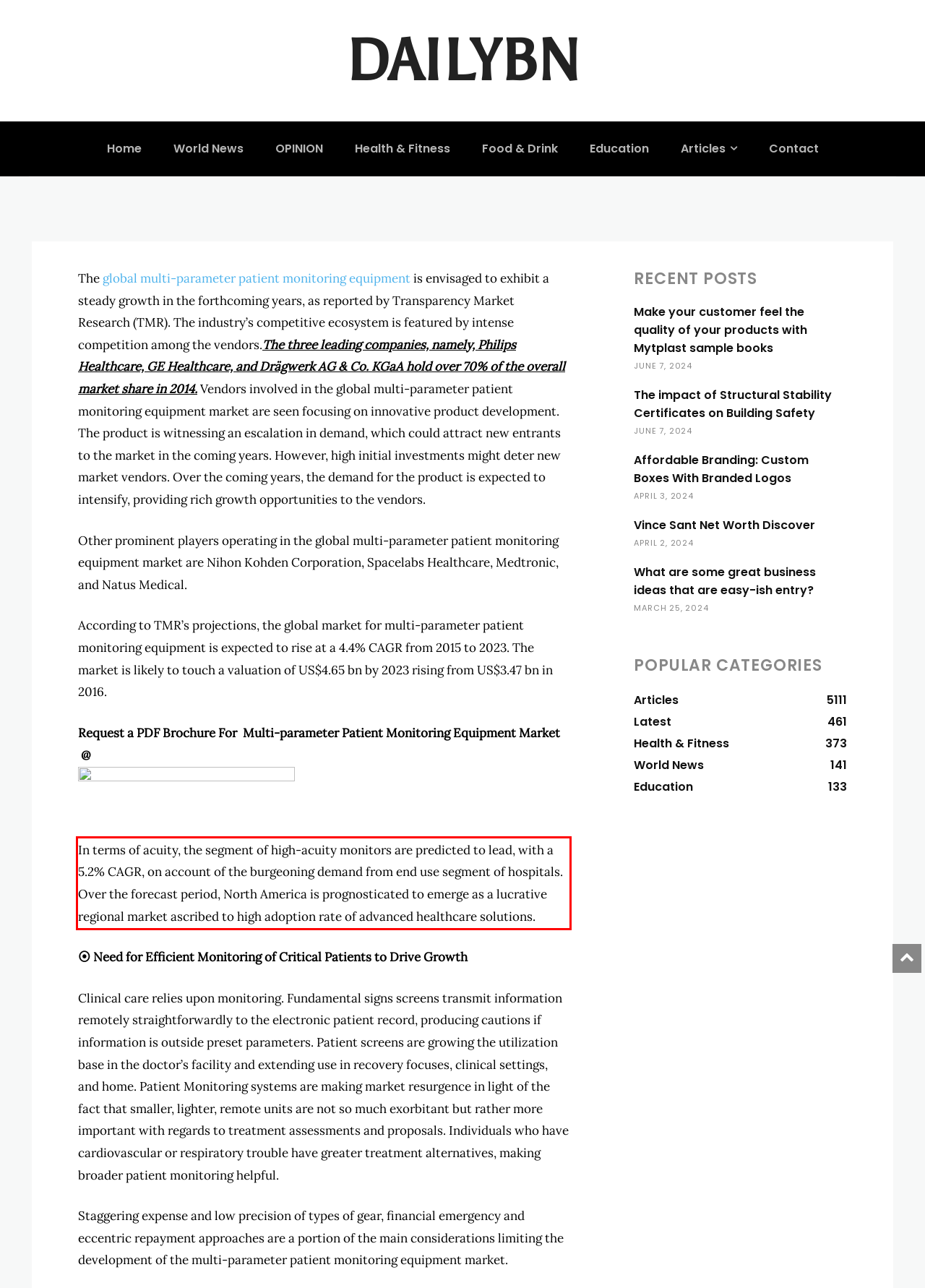Analyze the screenshot of a webpage where a red rectangle is bounding a UI element. Extract and generate the text content within this red bounding box.

In terms of acuity, the segment of high-acuity monitors are predicted to lead, with a 5.2% CAGR, on account of the burgeoning demand from end use segment of hospitals. Over the forecast period, North America is prognosticated to emerge as a lucrative regional market ascribed to high adoption rate of advanced healthcare solutions.